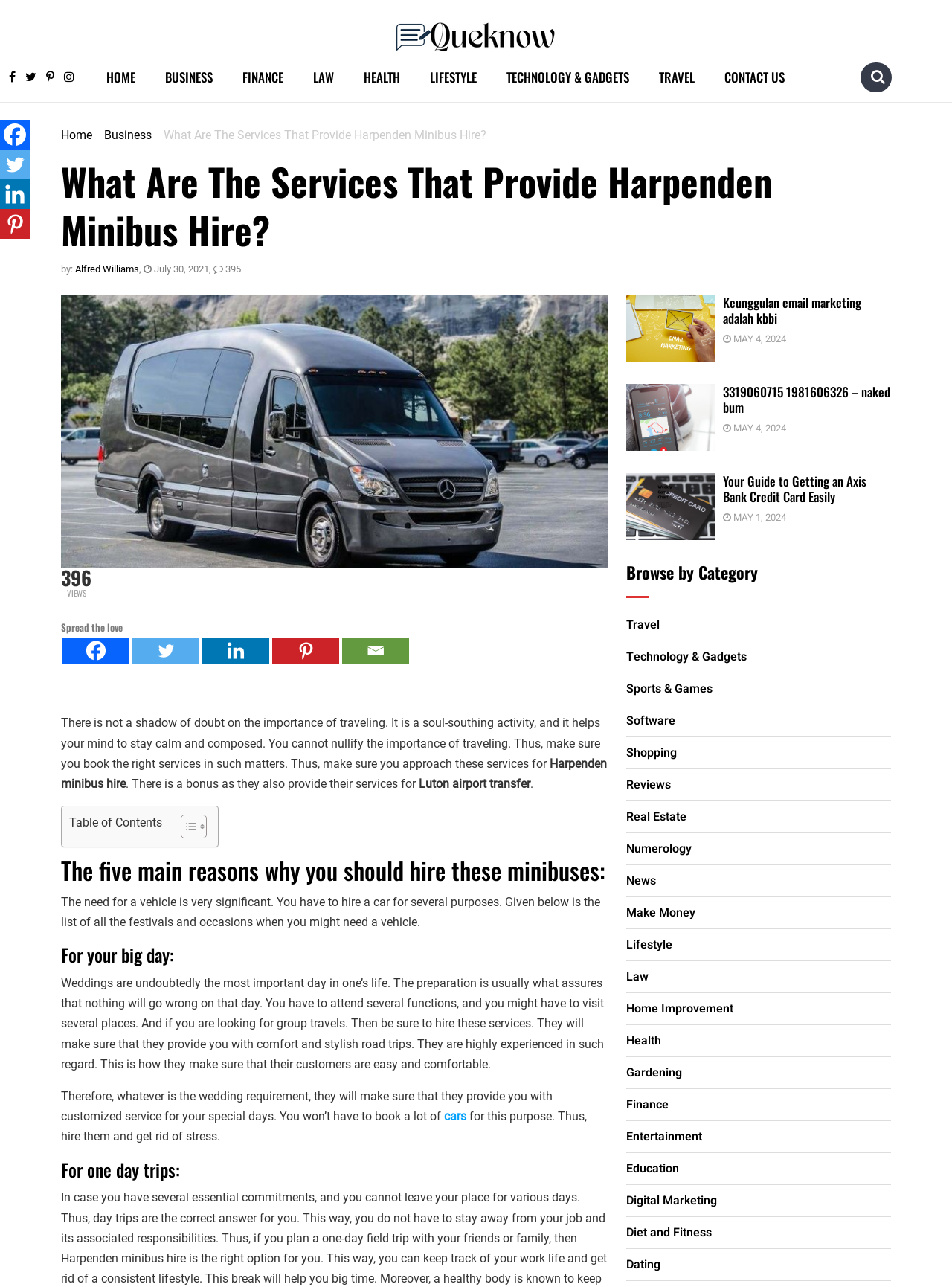Please give a one-word or short phrase response to the following question: 
What is the purpose of hiring a minibus?

For group travels